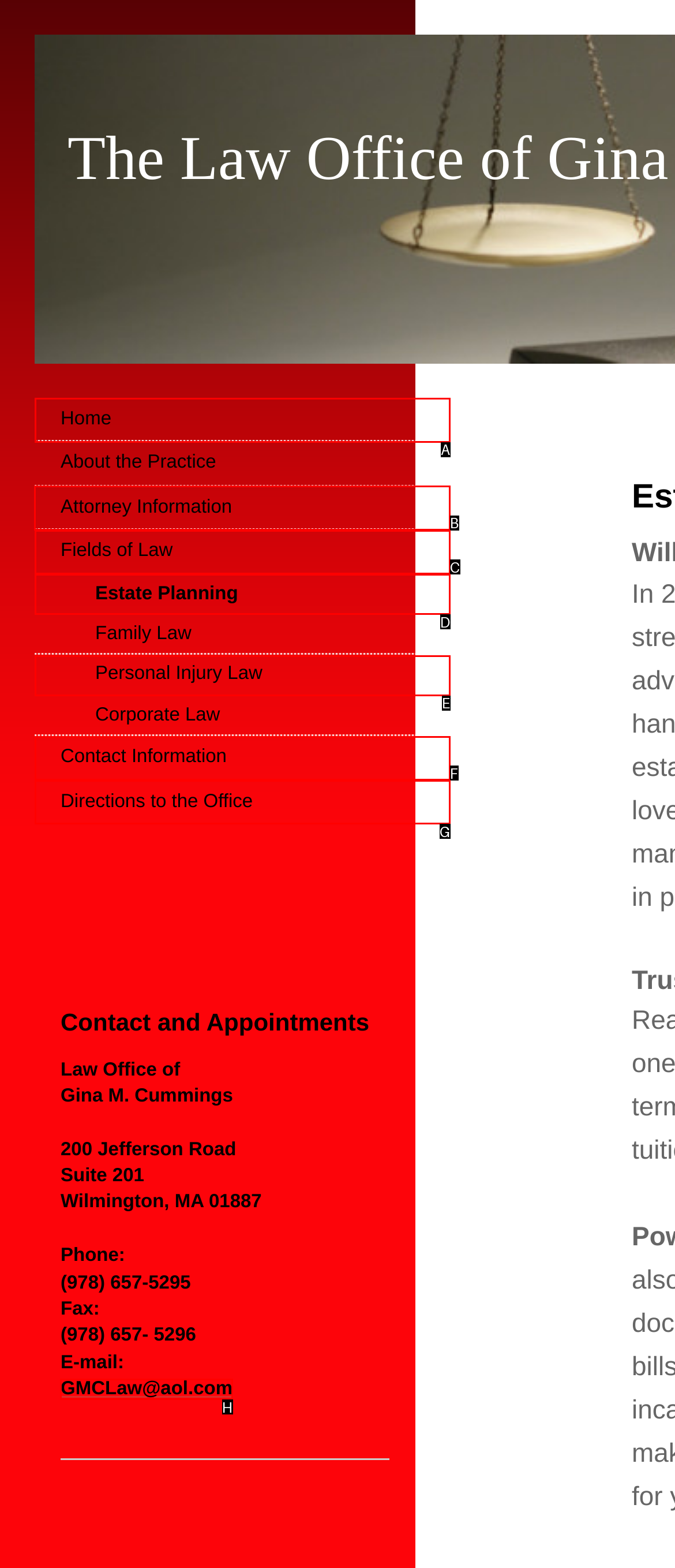Given the task: view attorney information, point out the letter of the appropriate UI element from the marked options in the screenshot.

B